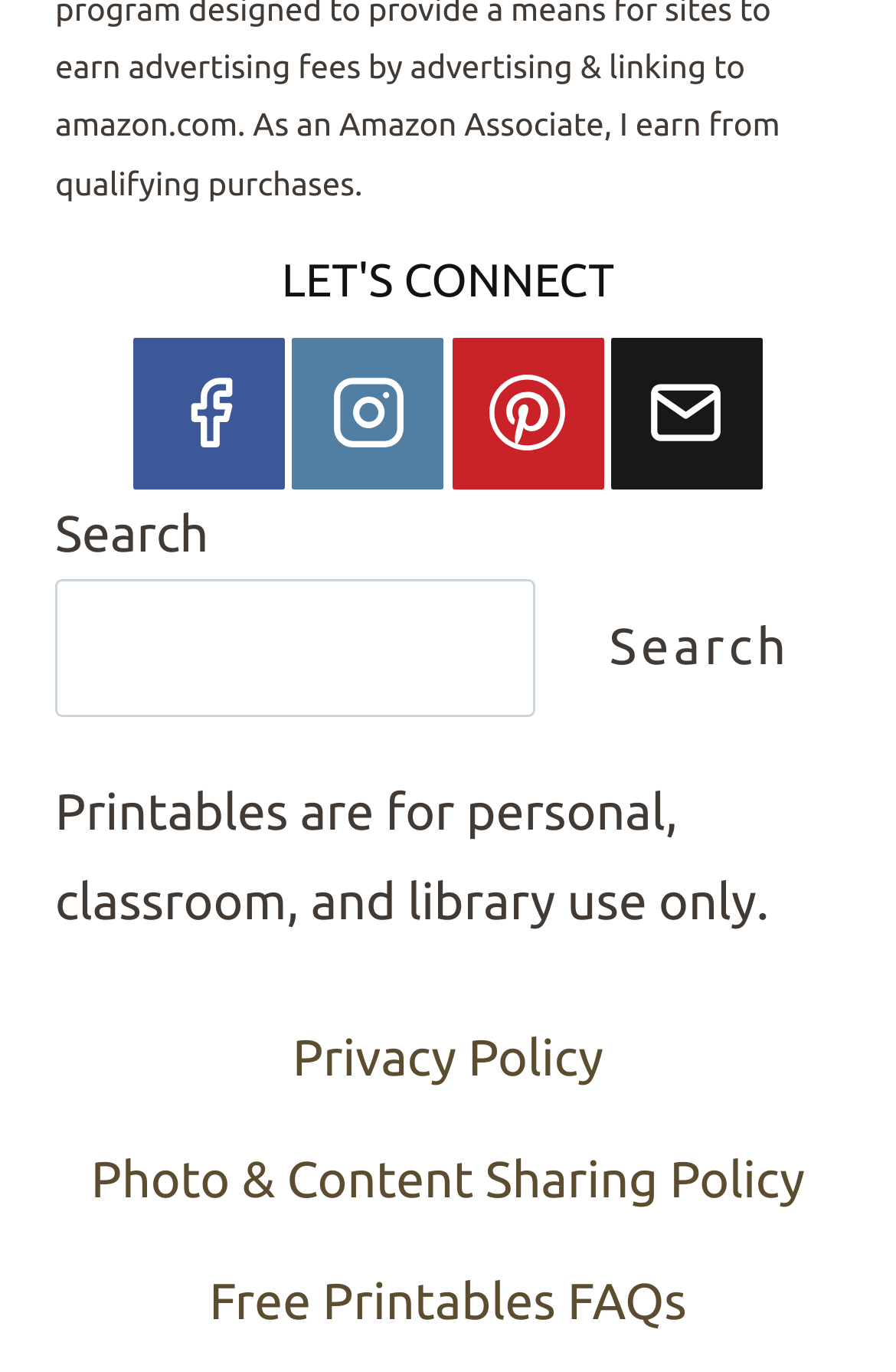Determine the bounding box coordinates of the clickable element to complete this instruction: "Search for something". Provide the coordinates in the format of four float numbers between 0 and 1, [left, top, right, bottom].

[0.062, 0.423, 0.598, 0.522]